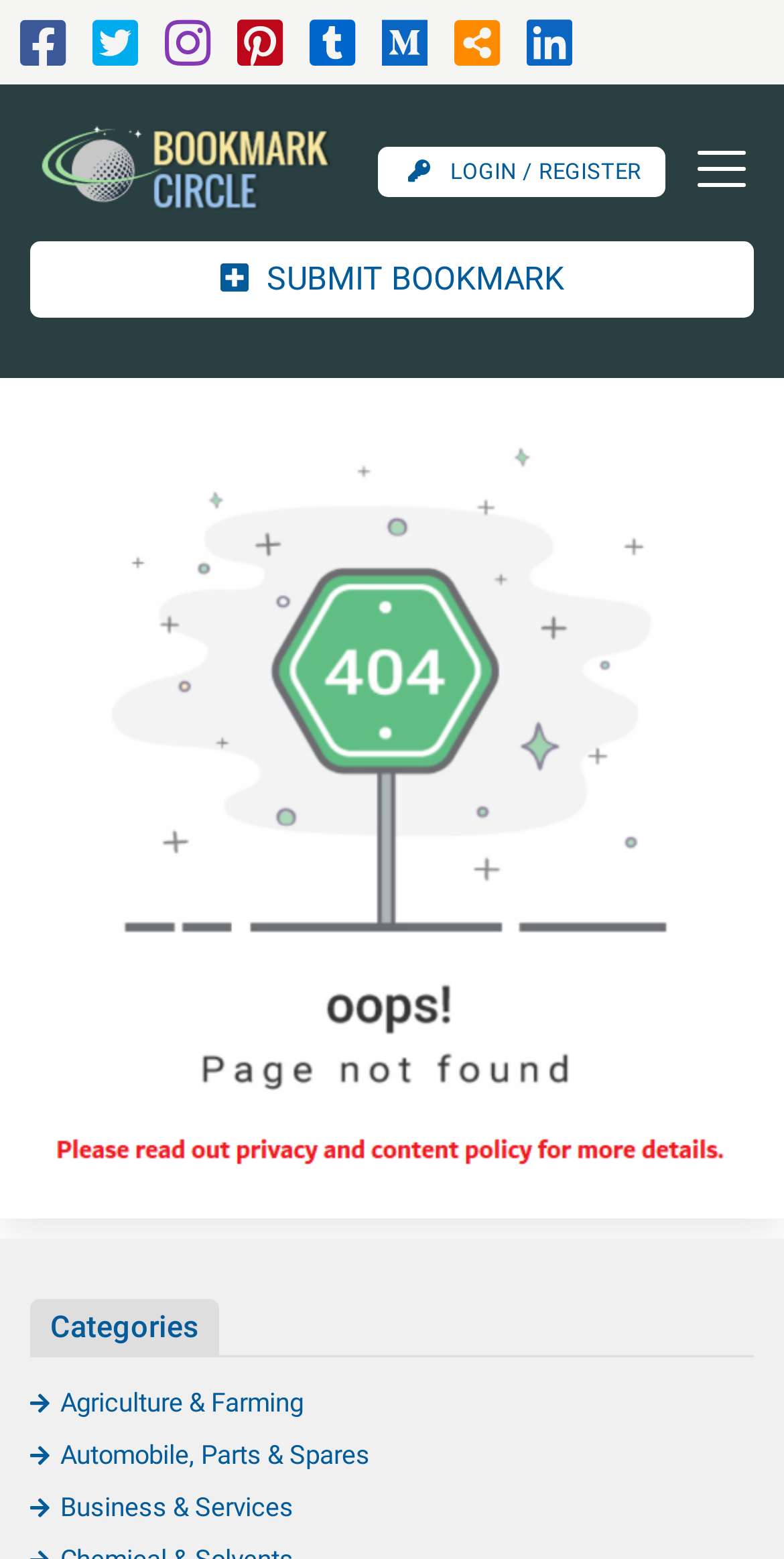Can you show the bounding box coordinates of the region to click on to complete the task described in the instruction: "login or register"?

[0.482, 0.094, 0.849, 0.126]